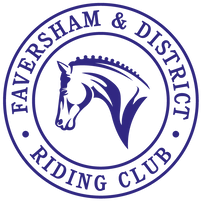What color is the logo?
Answer the question in a detailed and comprehensive manner.

The caption states that the color scheme of the logo consists of a deep purple, which conveys a sense of tradition and elegance, typical of equestrian clubs.